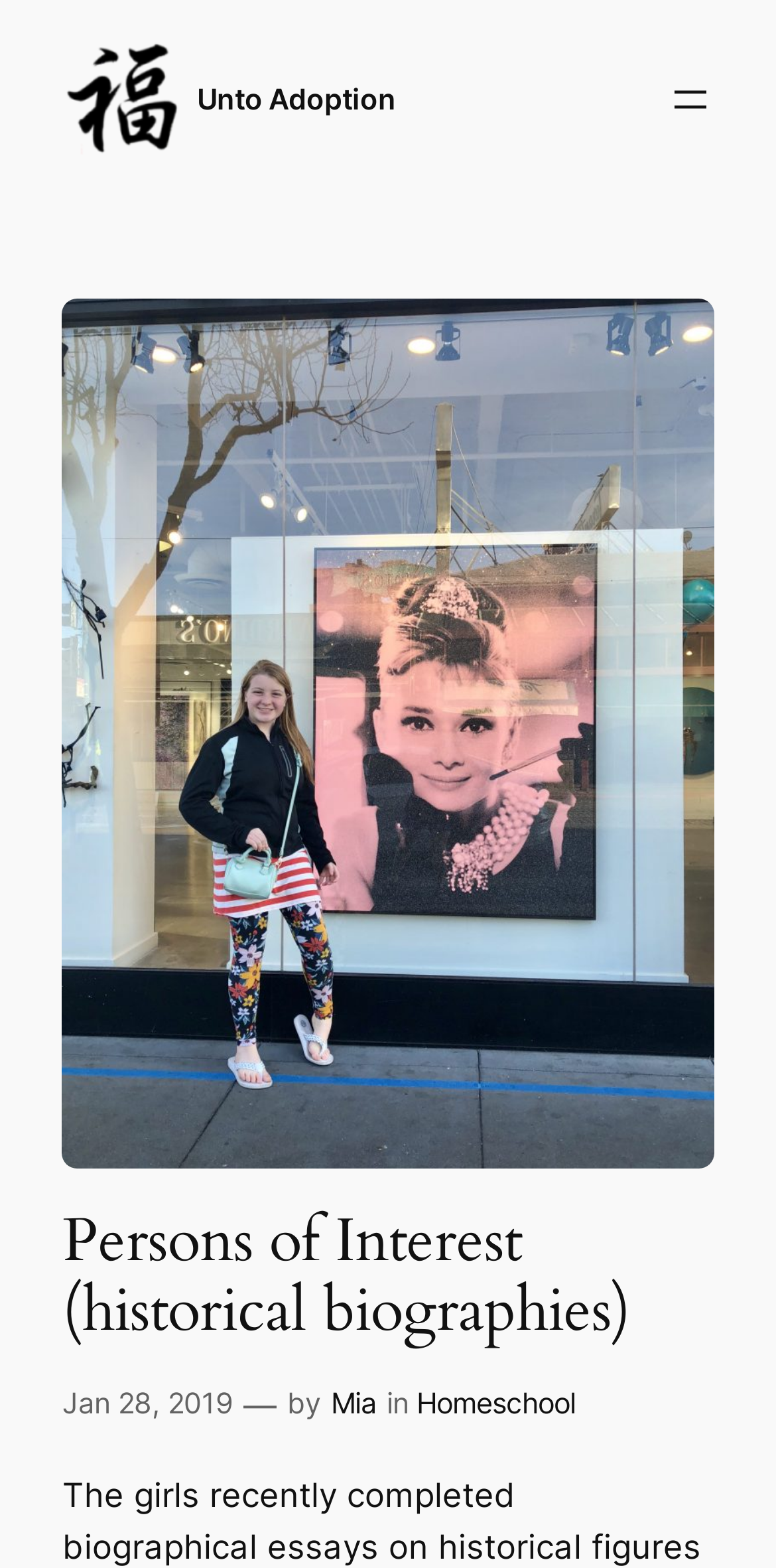Determine the bounding box coordinates (top-left x, top-left y, bottom-right x, bottom-right y) of the UI element described in the following text: alt="Unto Adoption"

[0.08, 0.025, 0.234, 0.102]